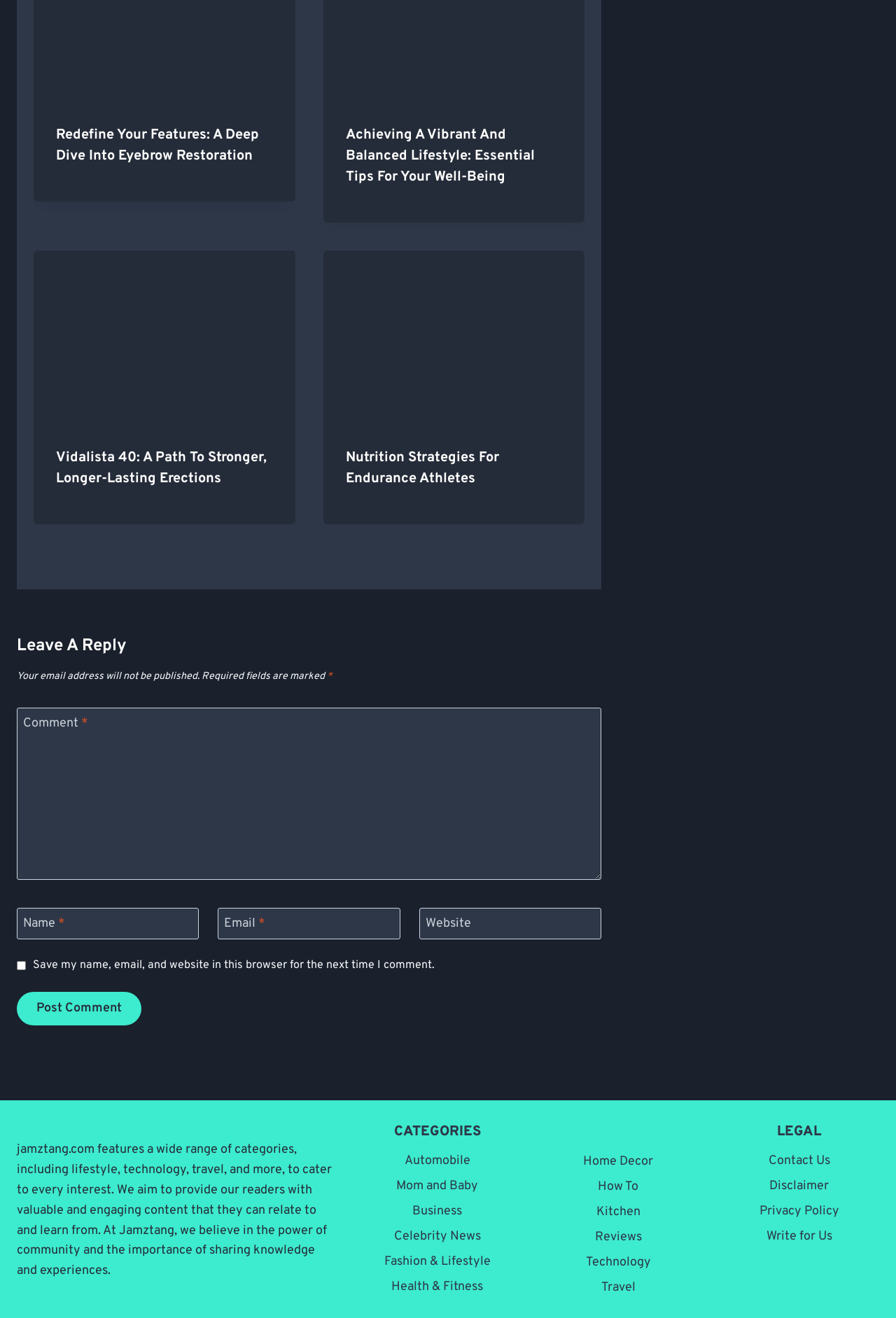Please determine the bounding box coordinates for the UI element described as: "Reviews".

[0.601, 0.93, 0.779, 0.949]